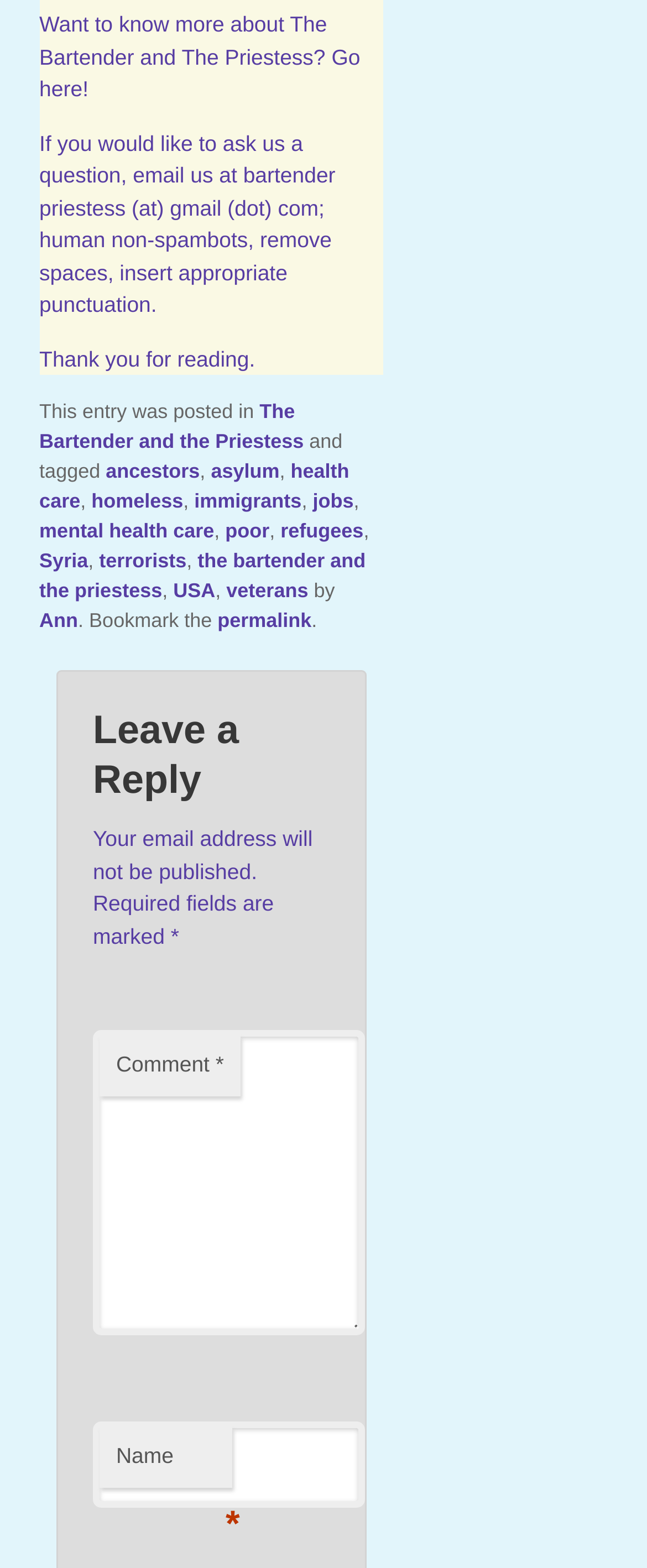What is the category of the current post?
Provide a detailed and well-explained answer to the question.

The category can be determined by looking at the link element with the OCR text 'The Bartender and the Priestess' which is a child of the footer element.